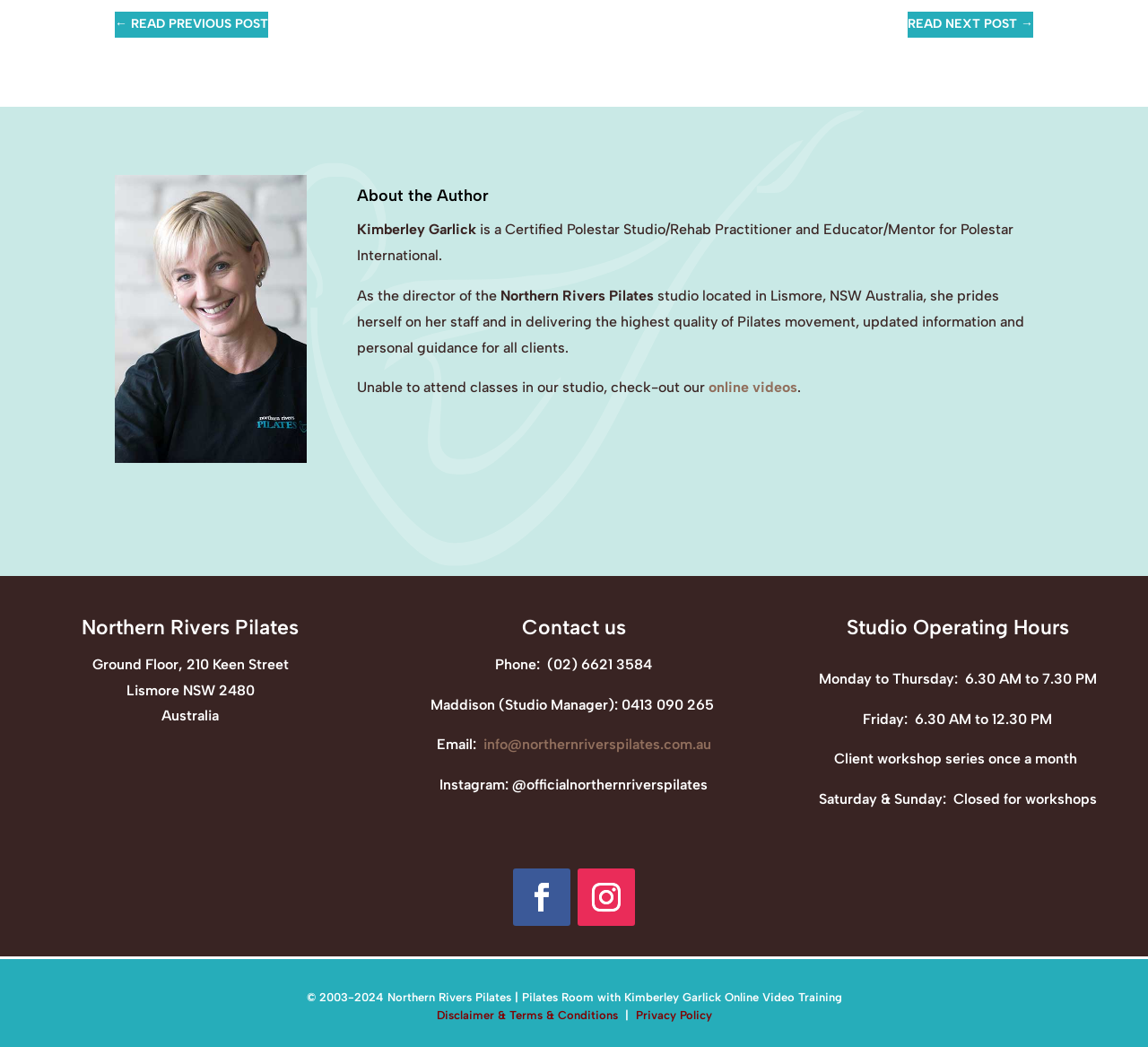Please identify the bounding box coordinates of the region to click in order to complete the given instruction: "Check studio operating hours". The coordinates should be four float numbers between 0 and 1, i.e., [left, top, right, bottom].

[0.713, 0.64, 0.955, 0.656]